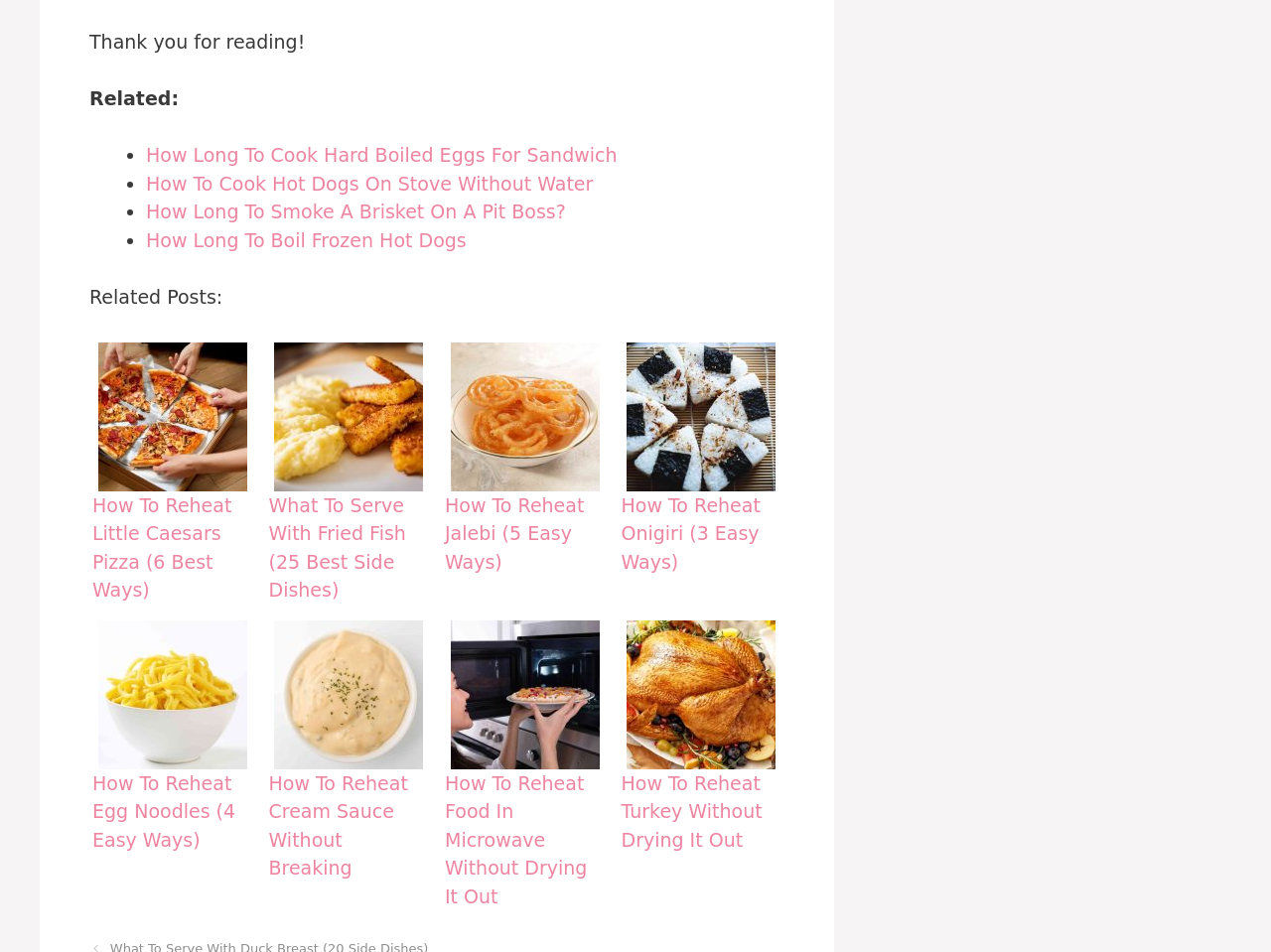How many images are there on the webpage?
Can you offer a detailed and complete answer to this question?

There are 7 images on the webpage because each of the 7 related posts has an accompanying image. The images are located next to their corresponding links.